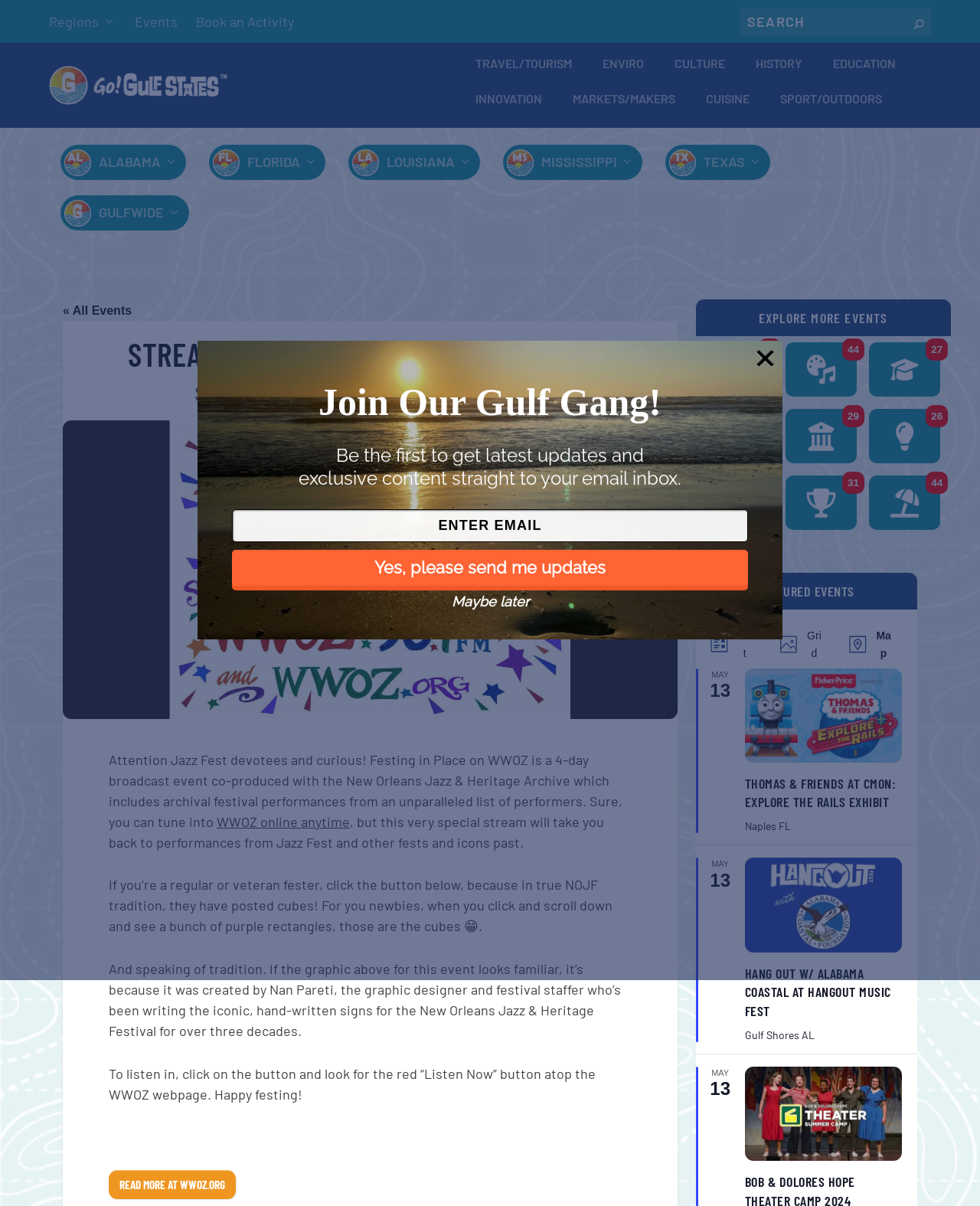Determine the bounding box coordinates of the clickable region to carry out the instruction: "Search for something".

[0.755, 0.006, 0.95, 0.029]